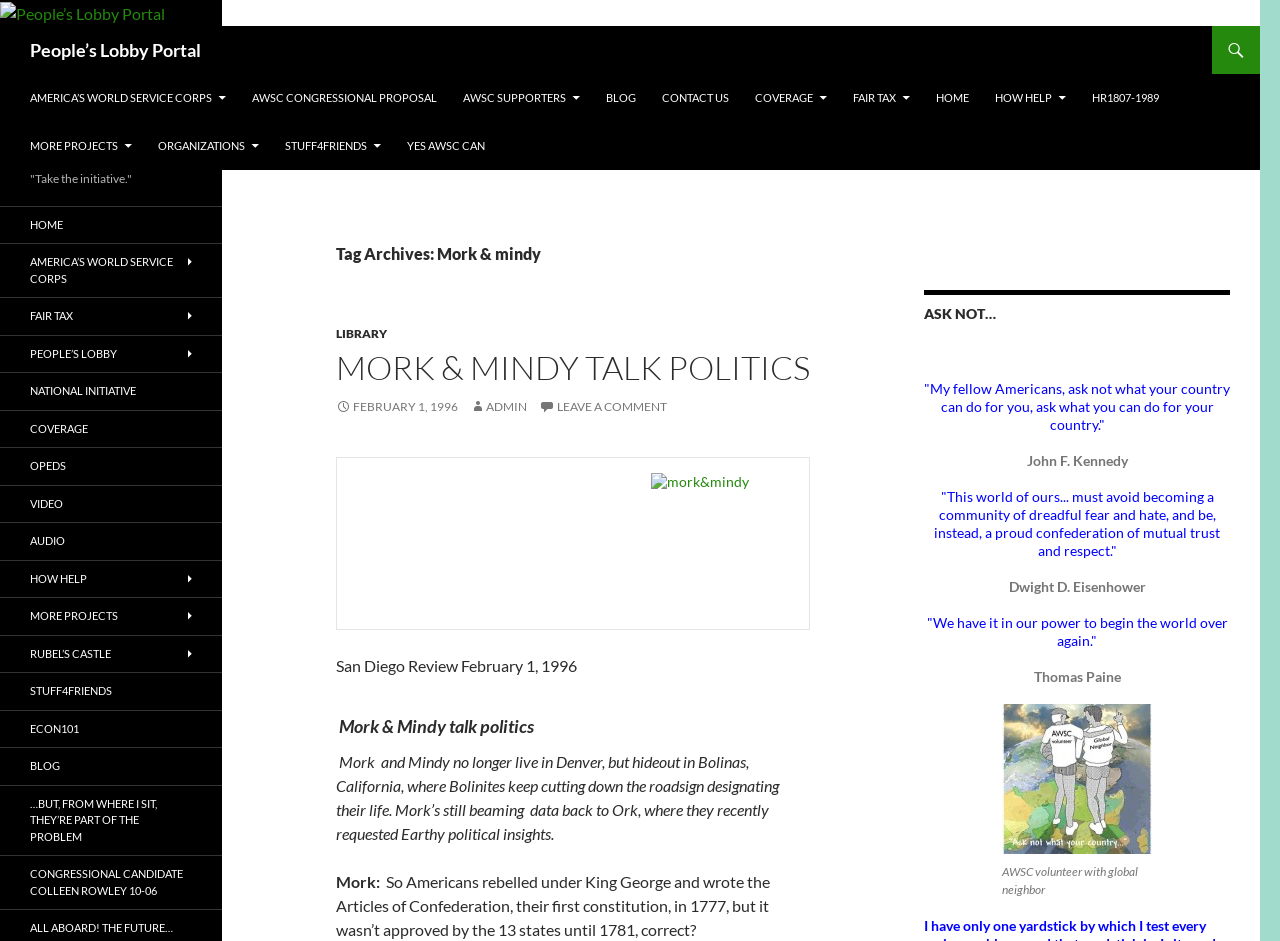Can you find the bounding box coordinates for the element to click on to achieve the instruction: "Go to the 'HOME' page"?

[0.0, 0.22, 0.173, 0.259]